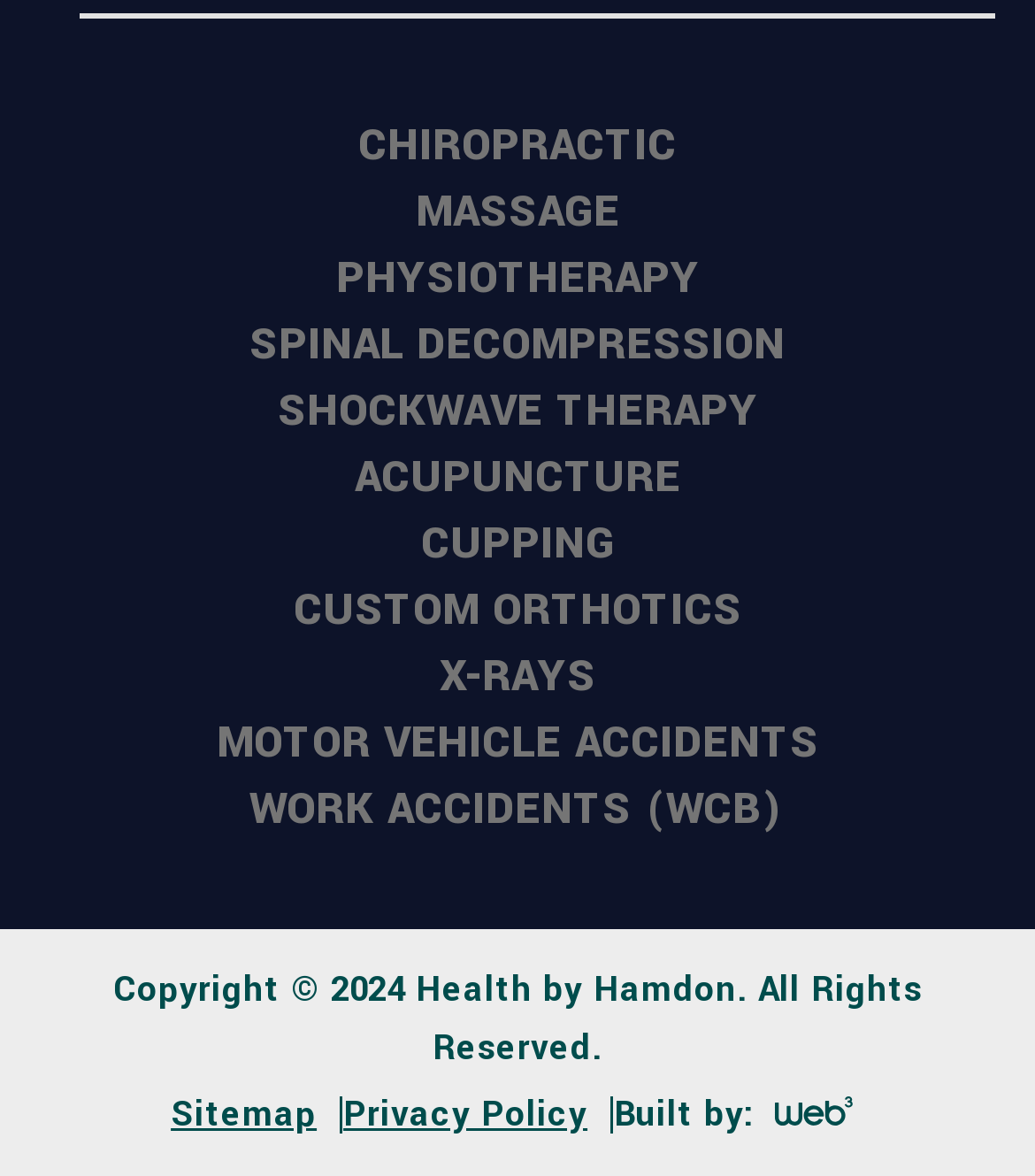Locate the UI element described by Privacy Policy and provide its bounding box coordinates. Use the format (top-left x, top-left y, bottom-right x, bottom-right y) with all values as floating point numbers between 0 and 1.

[0.332, 0.926, 0.568, 0.968]